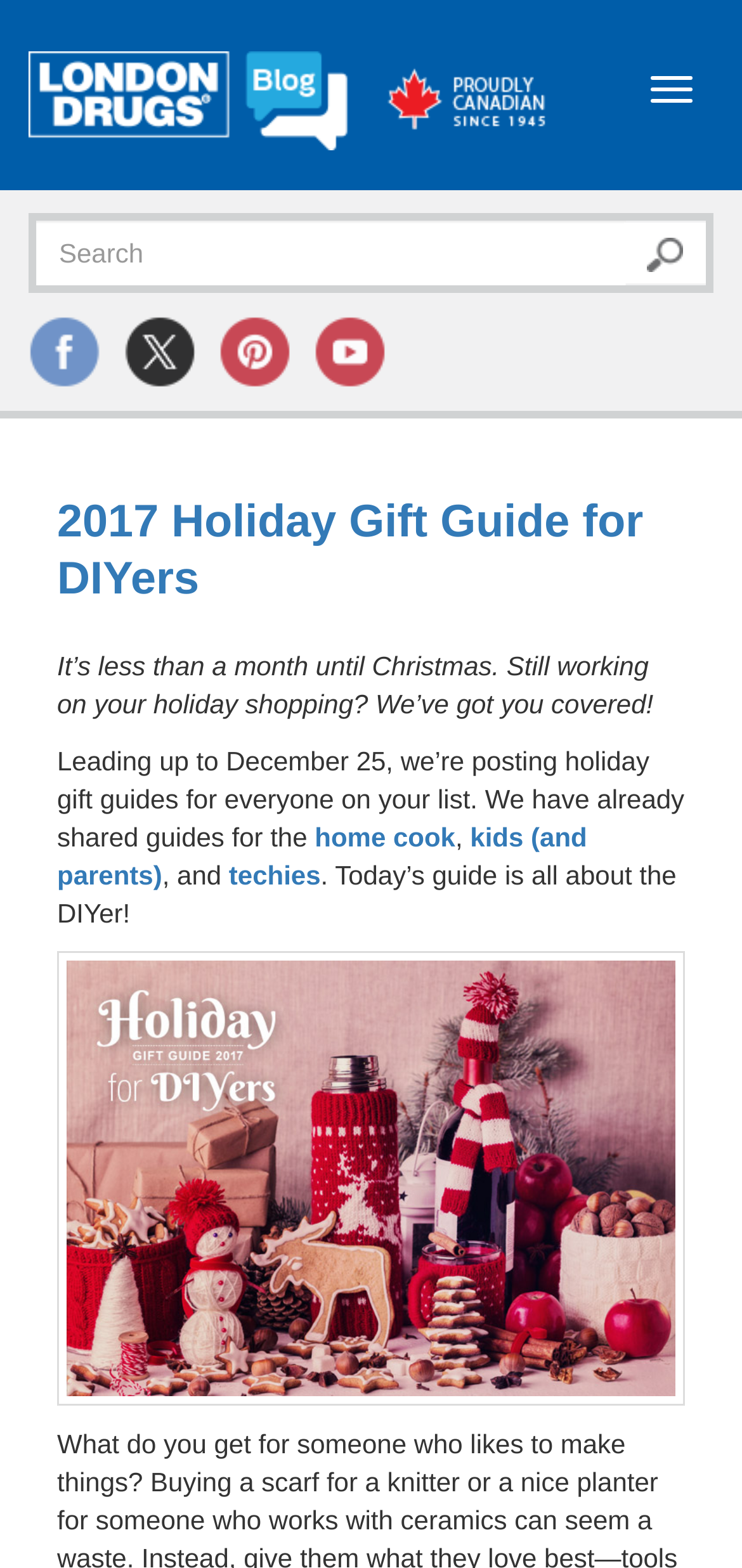Predict the bounding box of the UI element based on the description: "Conclusion:". The coordinates should be four float numbers between 0 and 1, formatted as [left, top, right, bottom].

None